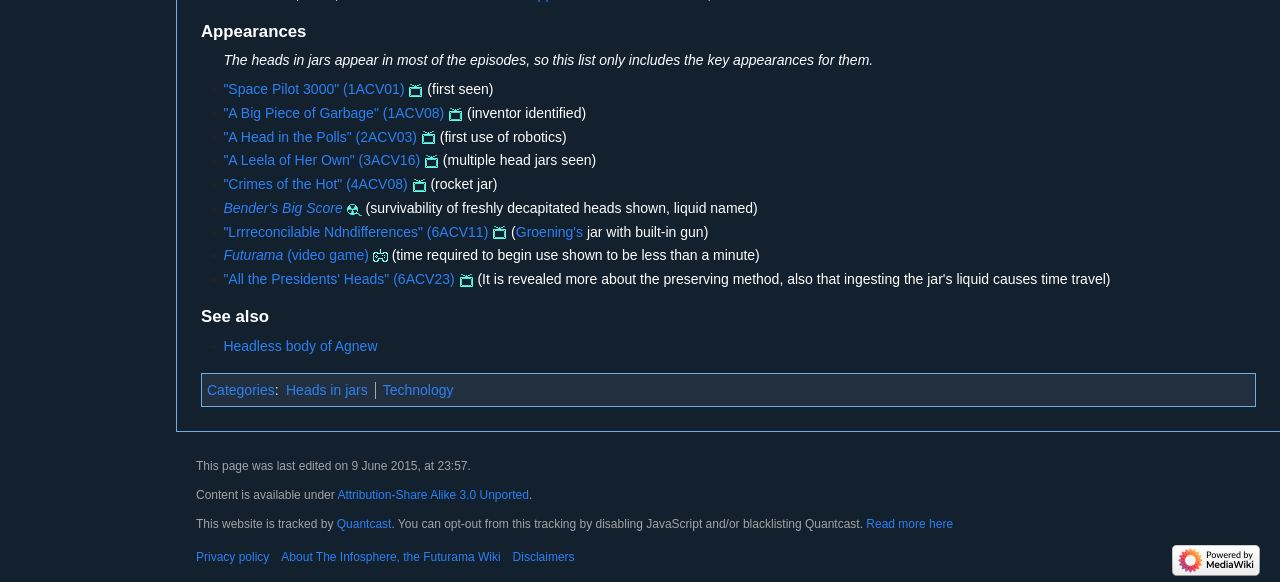Locate the bounding box coordinates of the element's region that should be clicked to carry out the following instruction: "Learn about 'Attribution-Share Alike 3.0 Unported' license". The coordinates need to be four float numbers between 0 and 1, i.e., [left, top, right, bottom].

[0.264, 0.839, 0.413, 0.863]